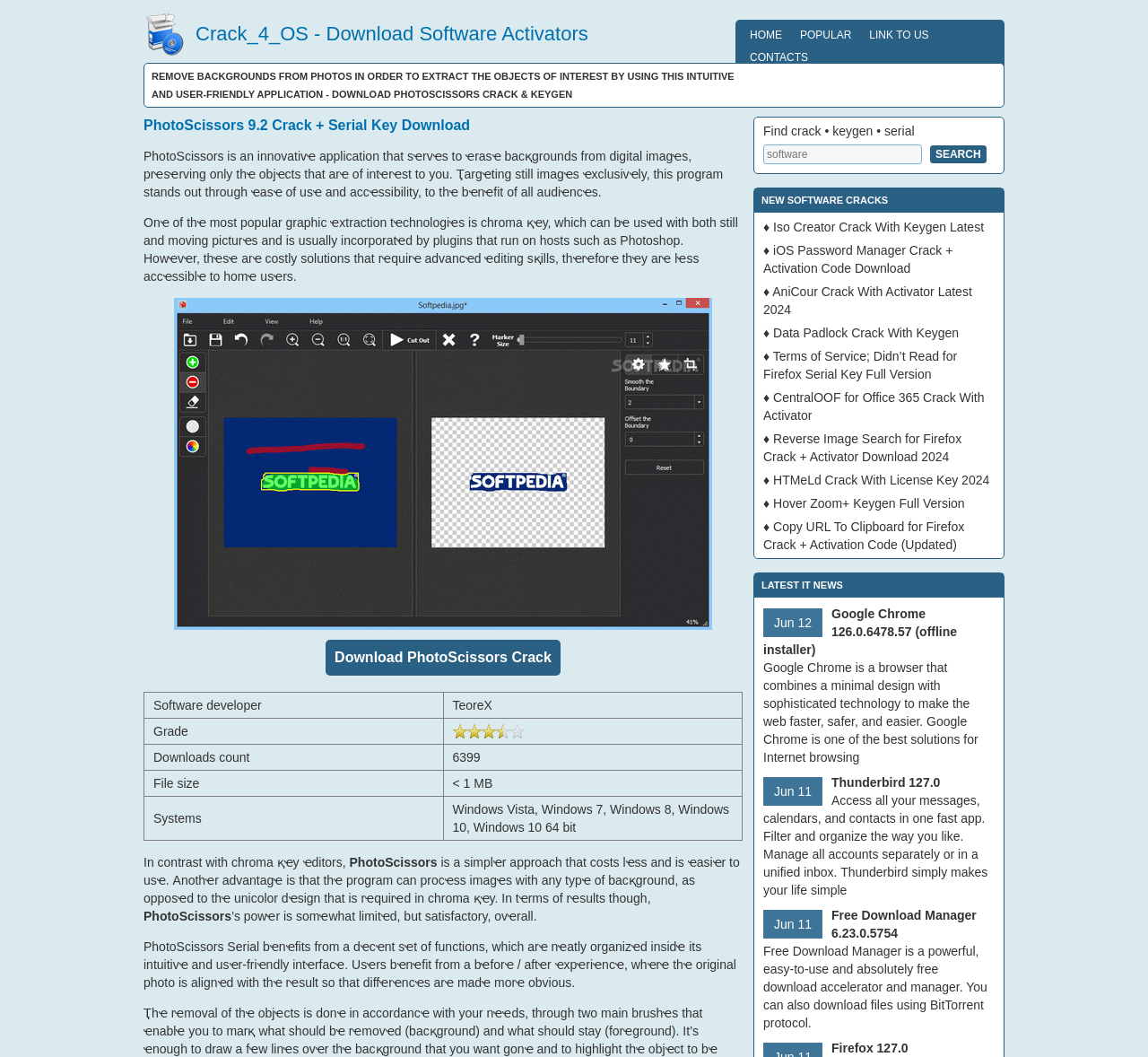Determine the bounding box coordinates for the area you should click to complete the following instruction: "view products".

None